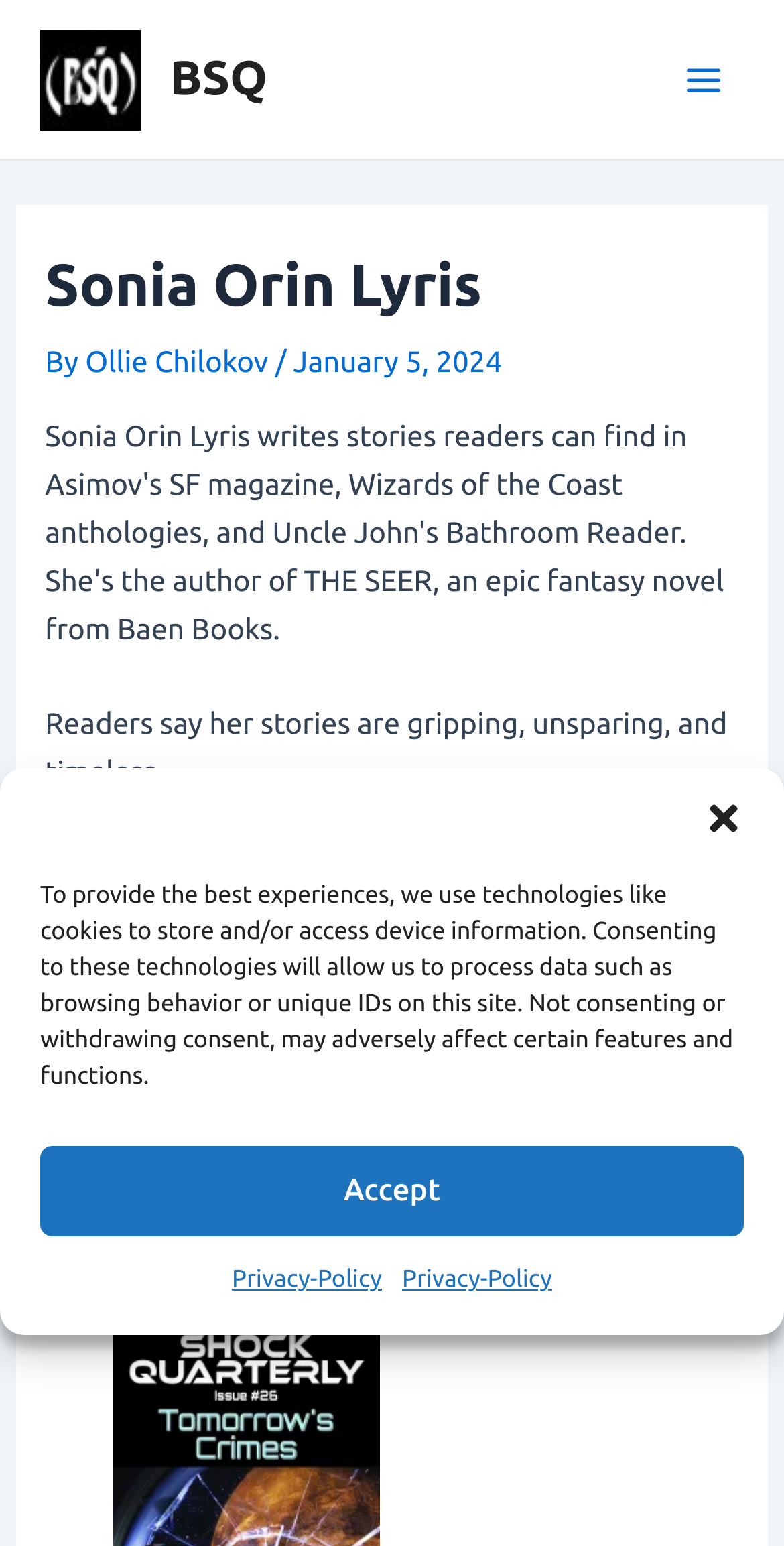Detail the various sections and features present on the webpage.

This webpage is about Sonia Orin Lyris, an author who writes stories that have been published in various magazines and anthologies. At the top left corner, there is a logo of BSQ, which is a link to the BSQ website. Next to the logo, there is a link to the main BSQ page. 

On the top right corner, there is a main menu button. When expanded, it reveals a menu with an image of a hamburger icon. Below the menu button, there is a header section that contains the author's name, Sonia Orin Lyris, in a large font. Below her name, there is a byline that reads "By Ollie Chilokov" with a date, January 5, 2024.

The main content of the webpage is divided into several paragraphs that describe the author's writing style and her passions. The first paragraph states that readers find her stories gripping, unsparing, and timeless. The following paragraphs describe her interests, including martial arts, partner dance, saving the earth, and humanity, as well as her love for chocolate. The last paragraph mentions that she likes to ask questions and offer answers, and that she speaks fluent cat.

Below the paragraphs, there is a heading that reads "Books By Sonia Orin Lyris", but it does not list any specific books. 

At the bottom of the page, there is a dialog box that appears to be a cookie consent message. It explains that the website uses technologies like cookies to store and access device information, and asks the user to consent to these technologies. There are buttons to accept or decline, as well as links to the privacy policy.